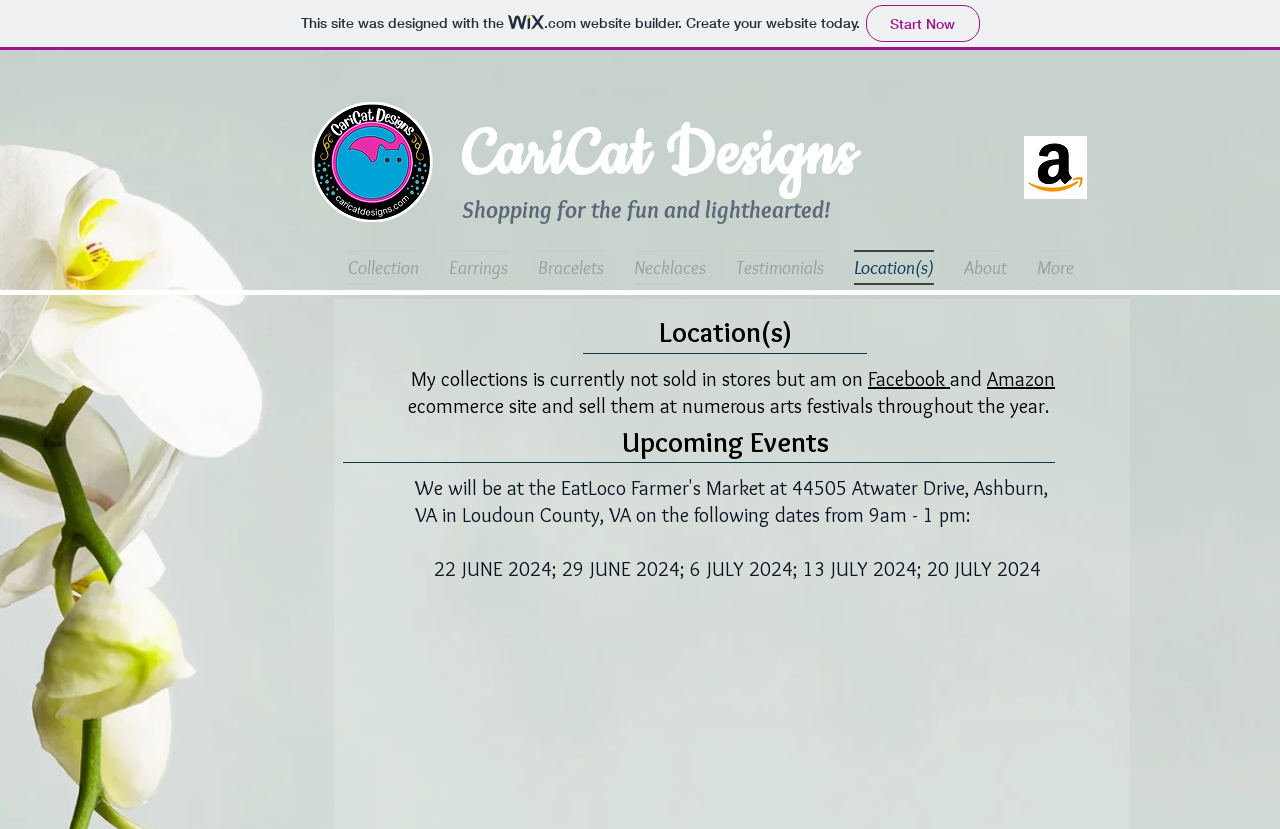What is the next upcoming event?
Carefully analyze the image and provide a detailed answer to the question.

The upcoming events are listed in the section 'Upcoming Events', and the next one is '22 JUNE 2024', which is the first event listed.